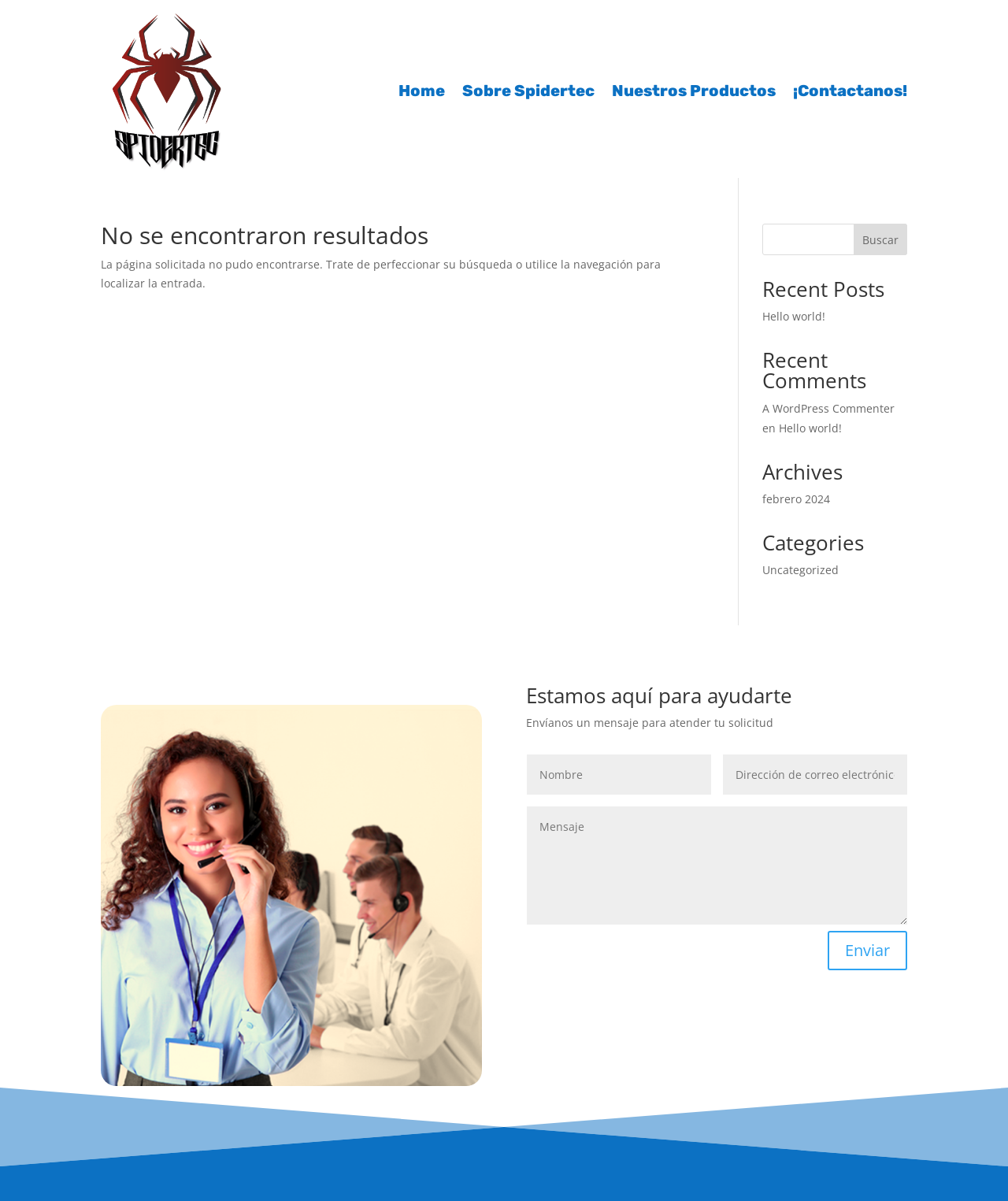Based on the element description: "Enviar", identify the bounding box coordinates for this UI element. The coordinates must be four float numbers between 0 and 1, listed as [left, top, right, bottom].

[0.821, 0.775, 0.9, 0.808]